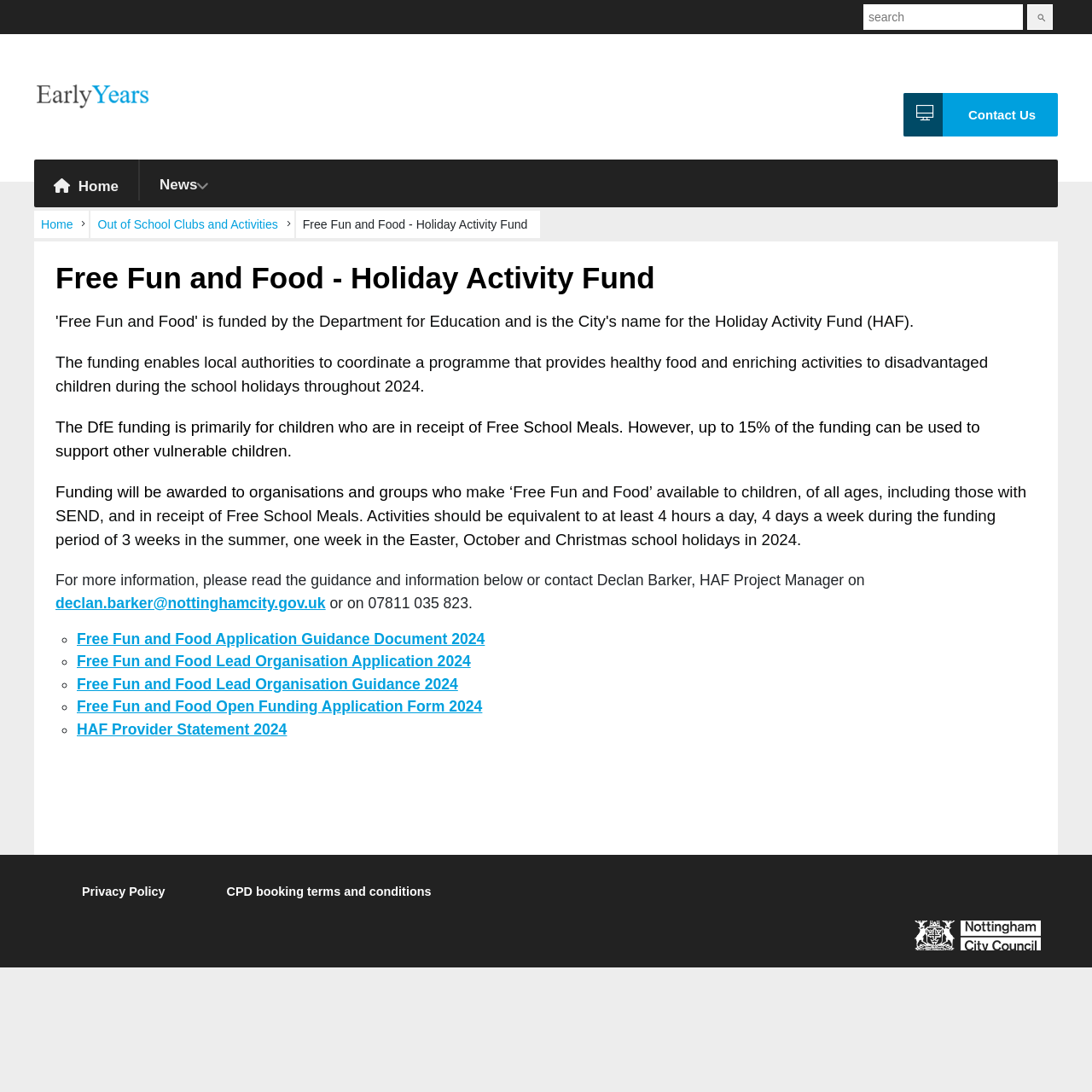What is the purpose of the funding?
Answer the question with just one word or phrase using the image.

Healthy food and activities